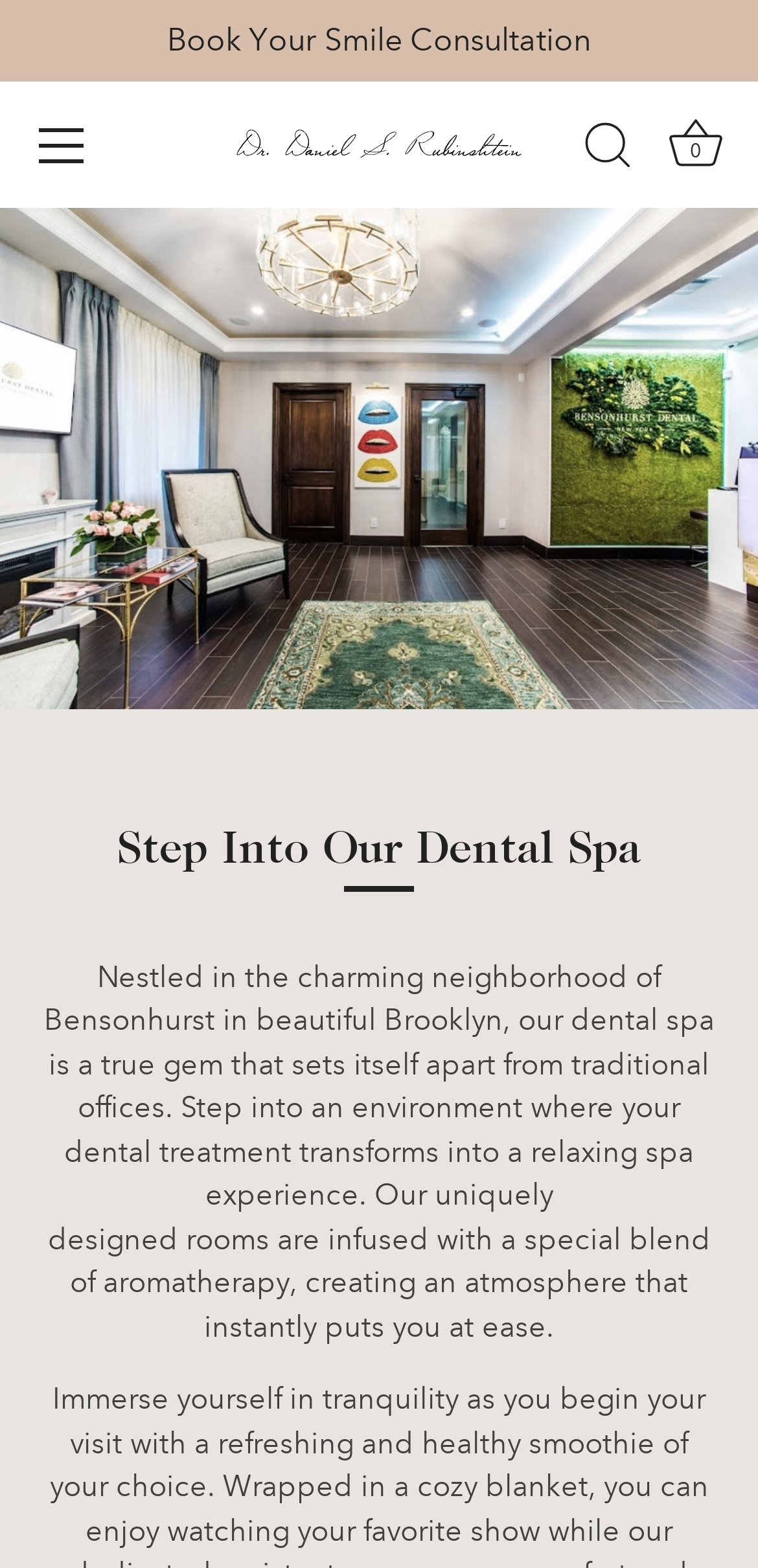What can be done on the webpage? Observe the screenshot and provide a one-word or short phrase answer.

Book a consultation